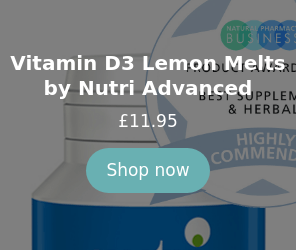Offer a detailed explanation of the image's components.

The image showcases "Vitamin D3 Lemon Melts" by Nutri Advanced, a dietary supplement presented in a vibrant blue container. Prominently displayed is the product's name in bold text, conveying its lemon-flavored formulation designed for easy intake. The price of £11.95 is clearly indicated, making it easy for consumers to quickly assess affordability. A call-to-action button labeled "Shop now" invites potential buyers to make a purchase, enhancing user engagement. Additionally, the product is endorsed with a badge highlighting it as "Highly Commended," suggesting a reputable standing in the supplement market. The overall design reflects a modern and appealing aesthetic geared toward health-conscious consumers.